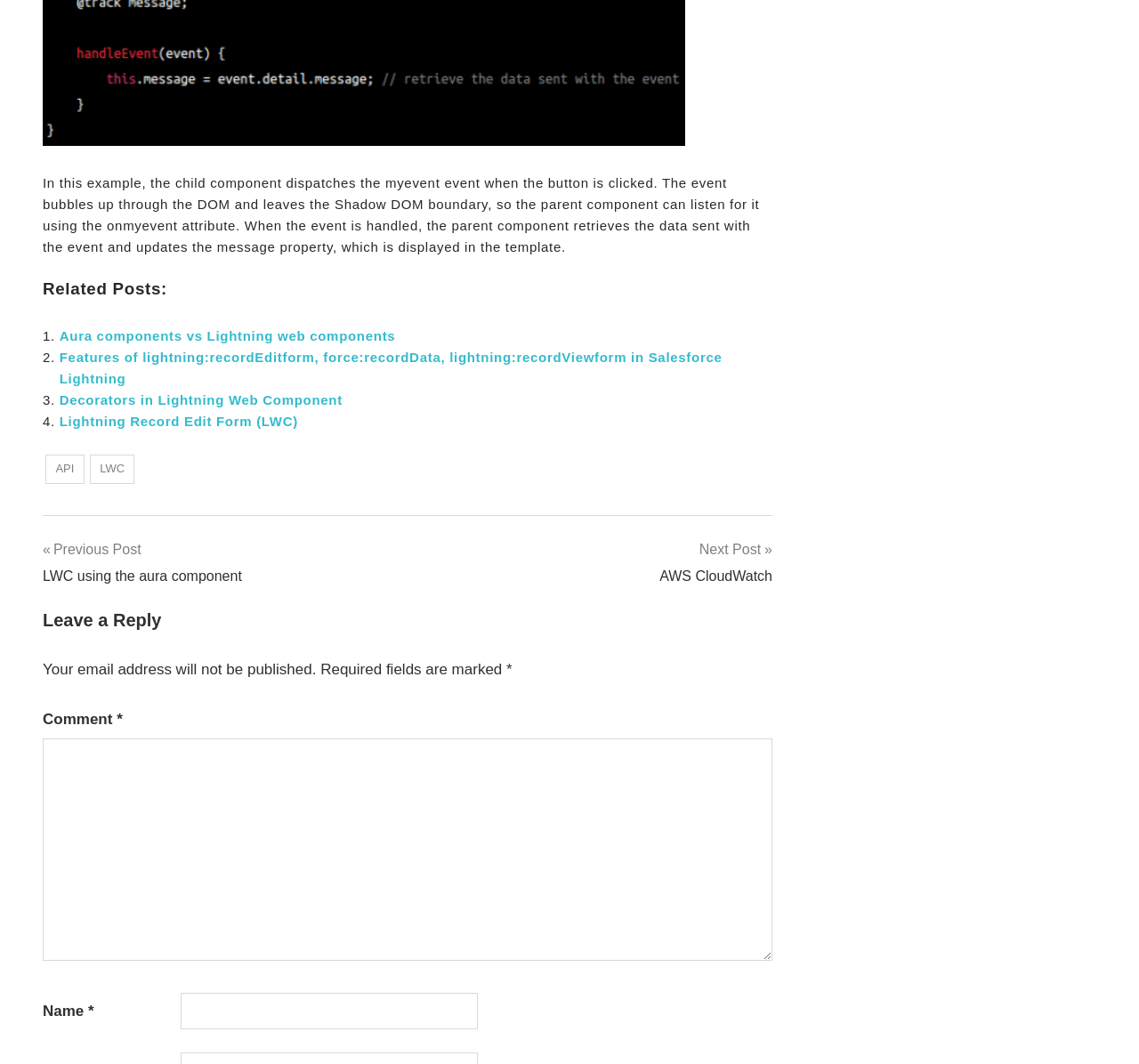Using the format (top-left x, top-left y, bottom-right x, bottom-right y), provide the bounding box coordinates for the described UI element. All values should be floating point numbers between 0 and 1: API

[0.04, 0.427, 0.074, 0.455]